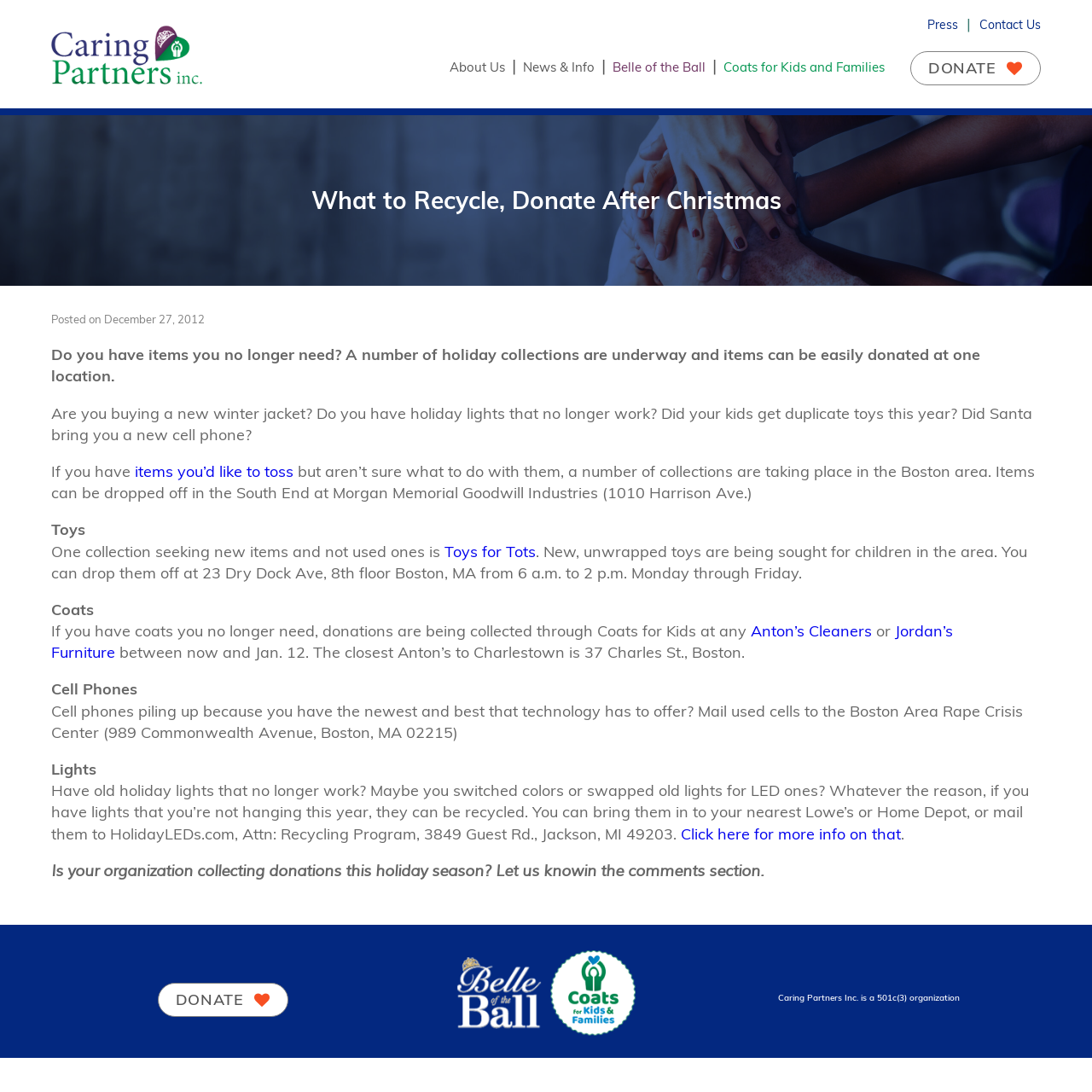What is the name of the organization collecting donations?
Answer briefly with a single word or phrase based on the image.

Caring Partners